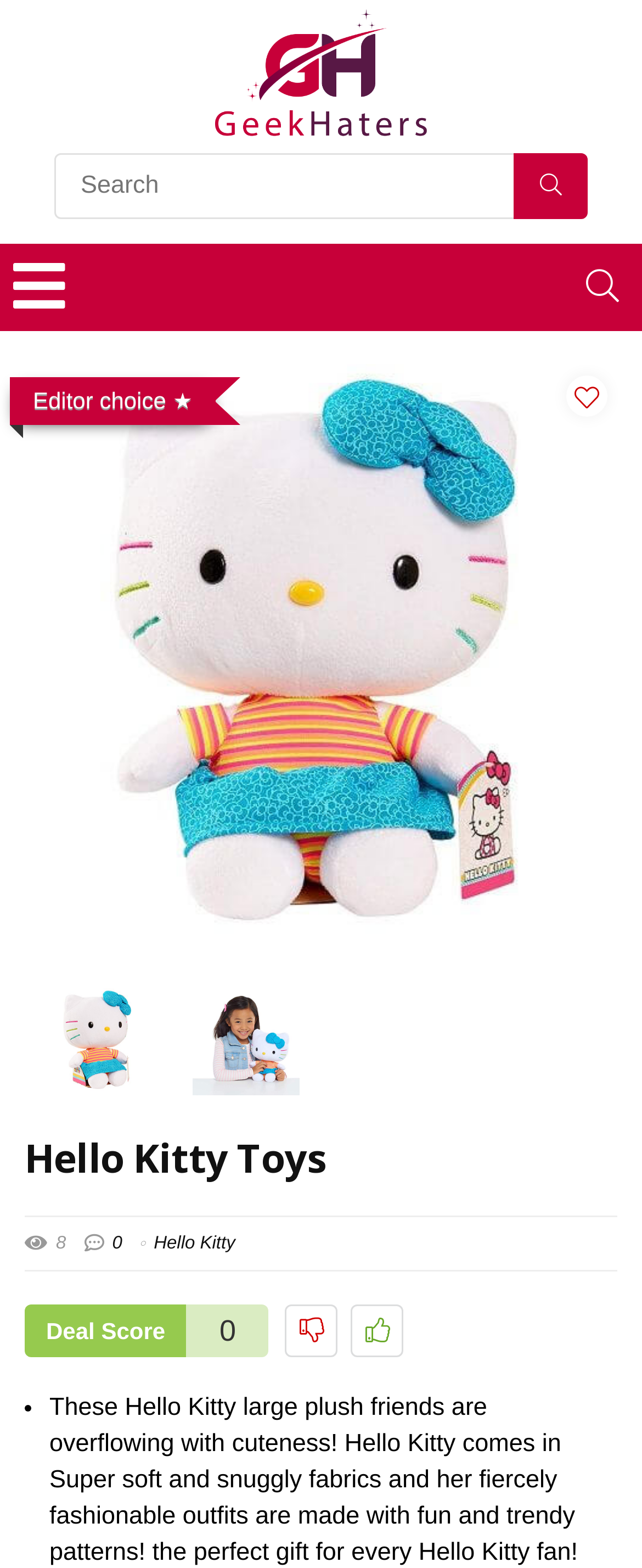Indicate the bounding box coordinates of the element that must be clicked to execute the instruction: "Explore theSENSA838 website". The coordinates should be given as four float numbers between 0 and 1, i.e., [left, top, right, bottom].

None